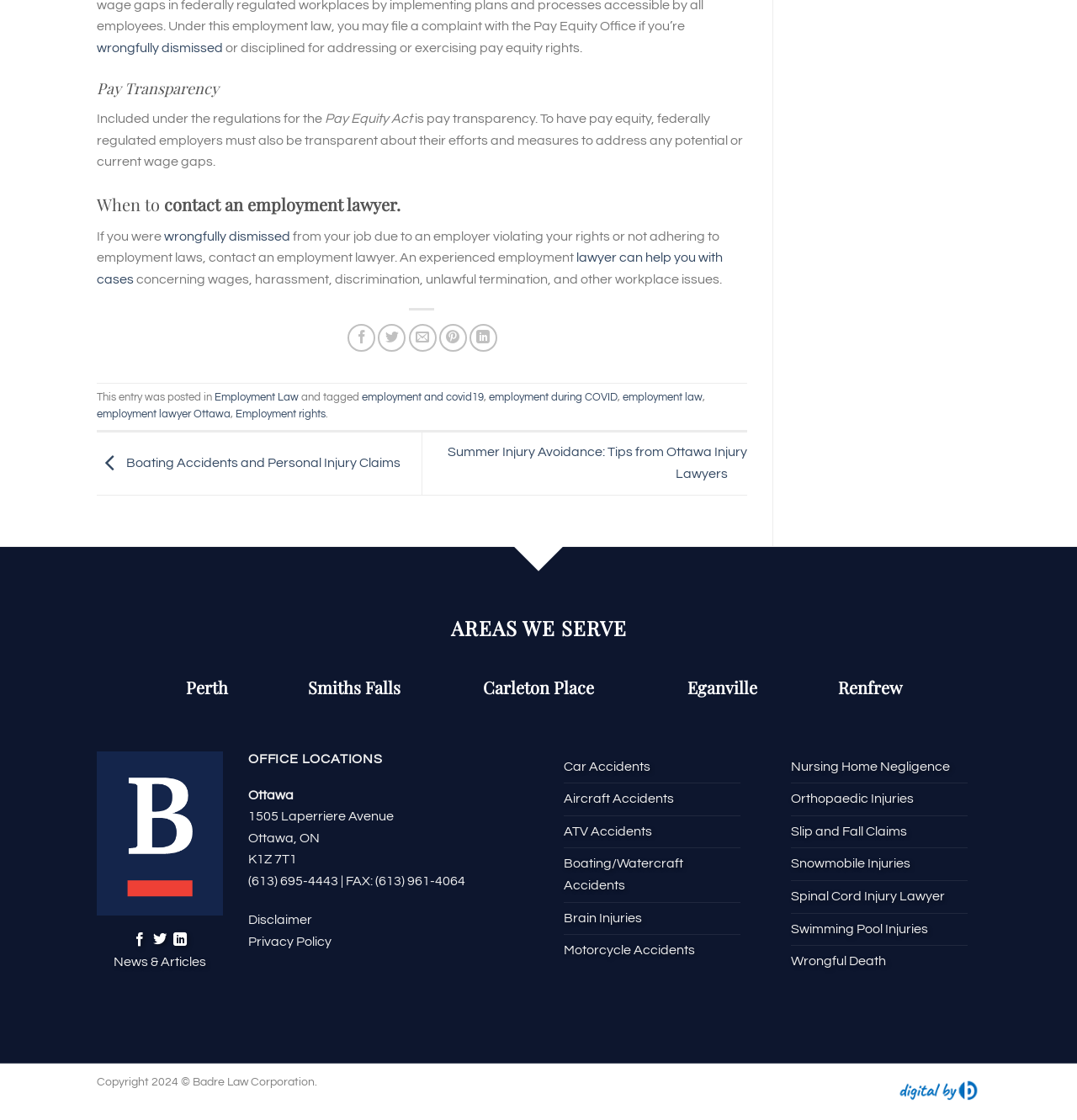Please identify the bounding box coordinates of the area that needs to be clicked to fulfill the following instruction: "Visit the office location in Ottawa."

[0.23, 0.704, 0.273, 0.716]